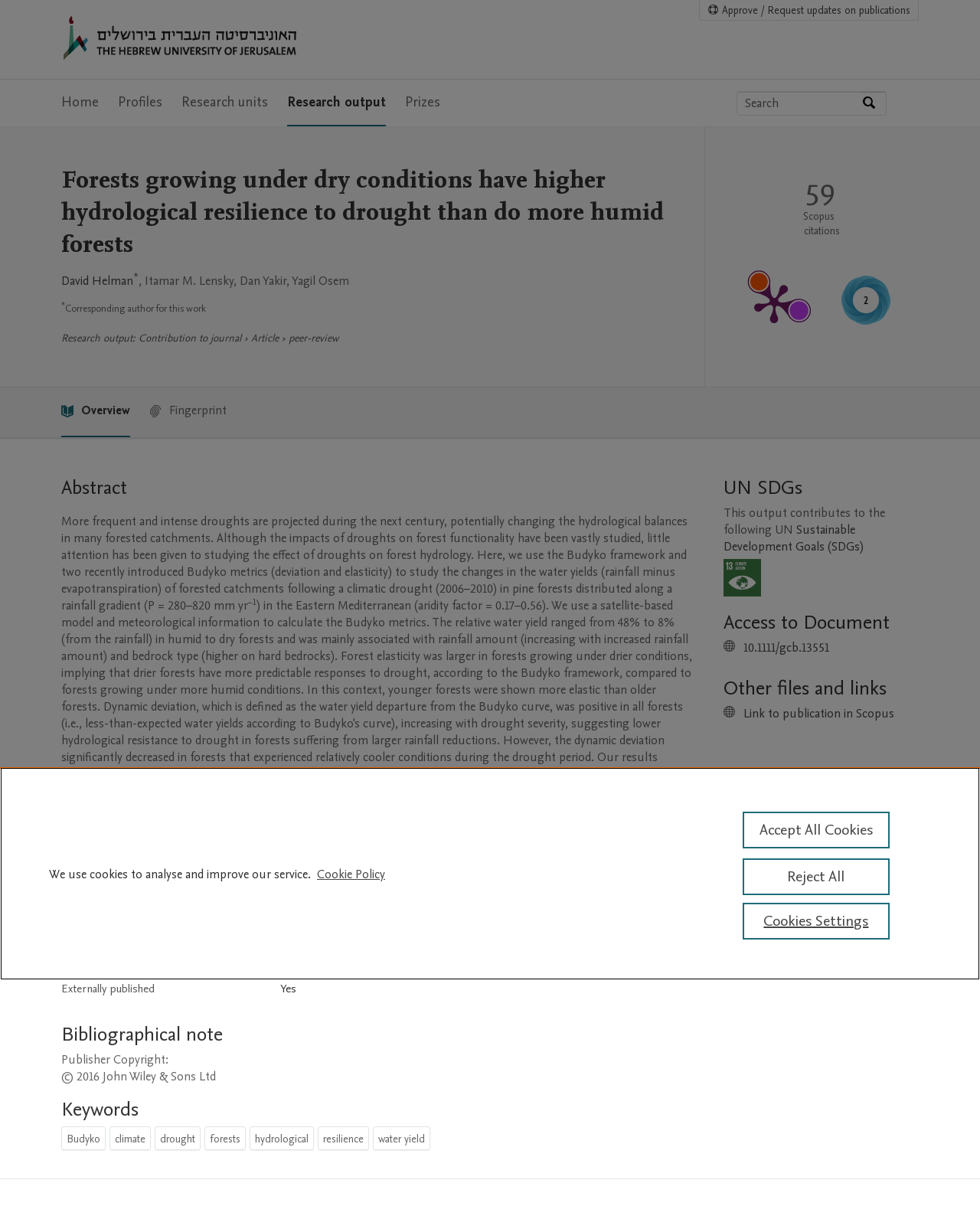Can you find and generate the webpage's heading?

Forests growing under dry conditions have higher hydrological resilience to drought than do more humid forests